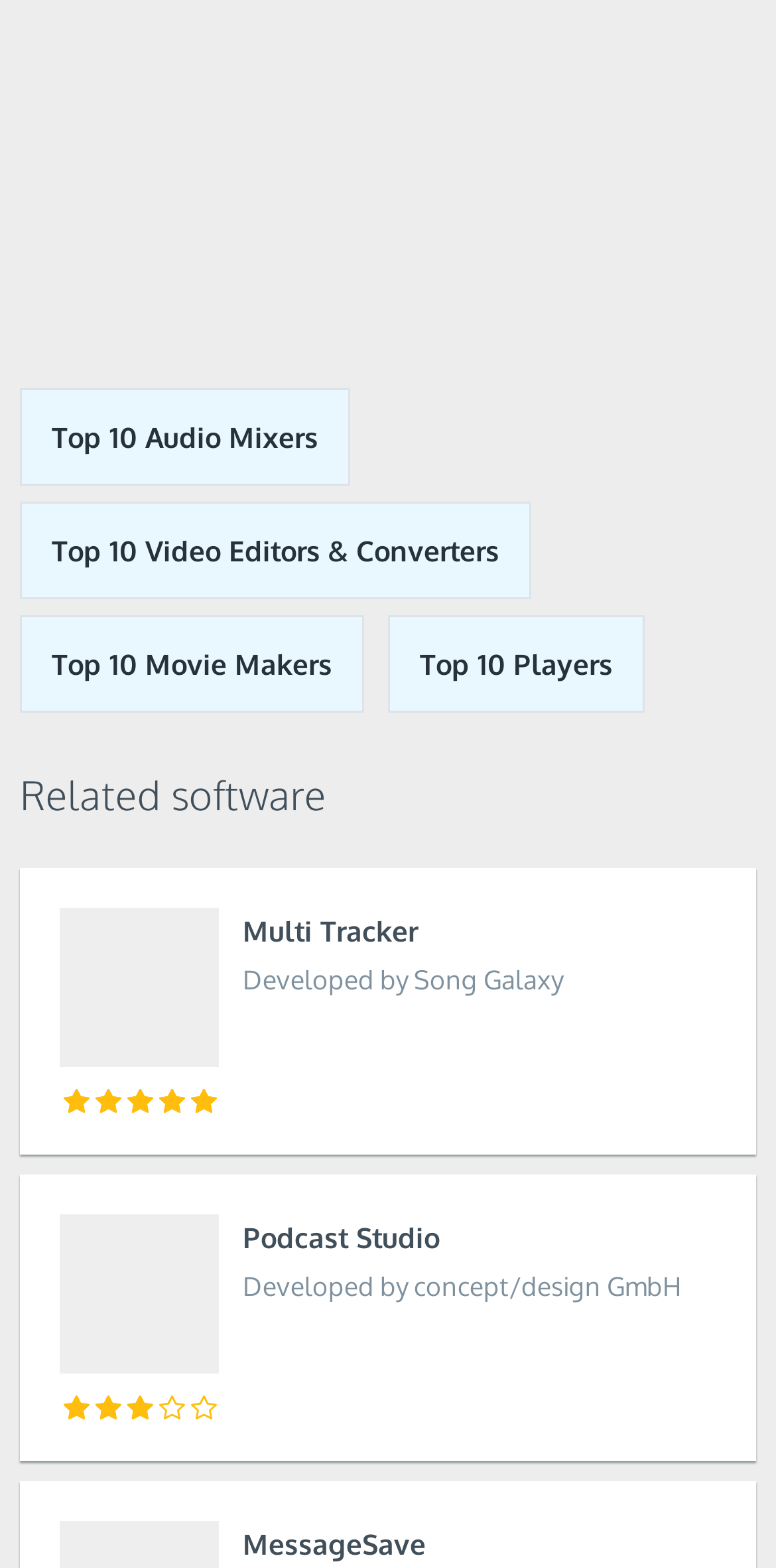What is the position of the 'Top 10 Players' link?
Look at the image and respond with a one-word or short-phrase answer.

Right side